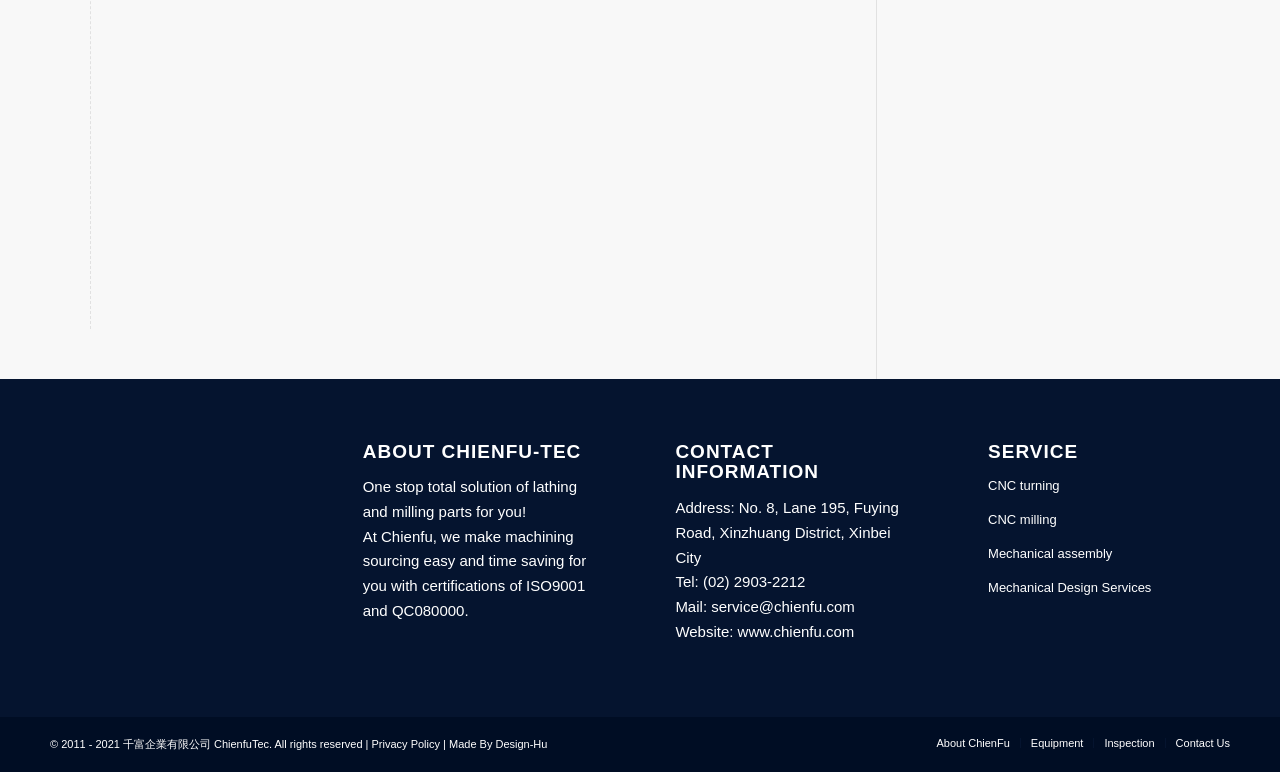What is the company's certification?
Utilize the image to construct a detailed and well-explained answer.

The certifications are mentioned in the text 'At Chienfu, we make machining sourcing easy and time saving for you with certifications of ISO9001 and QC080000.' which describes the company's capabilities.